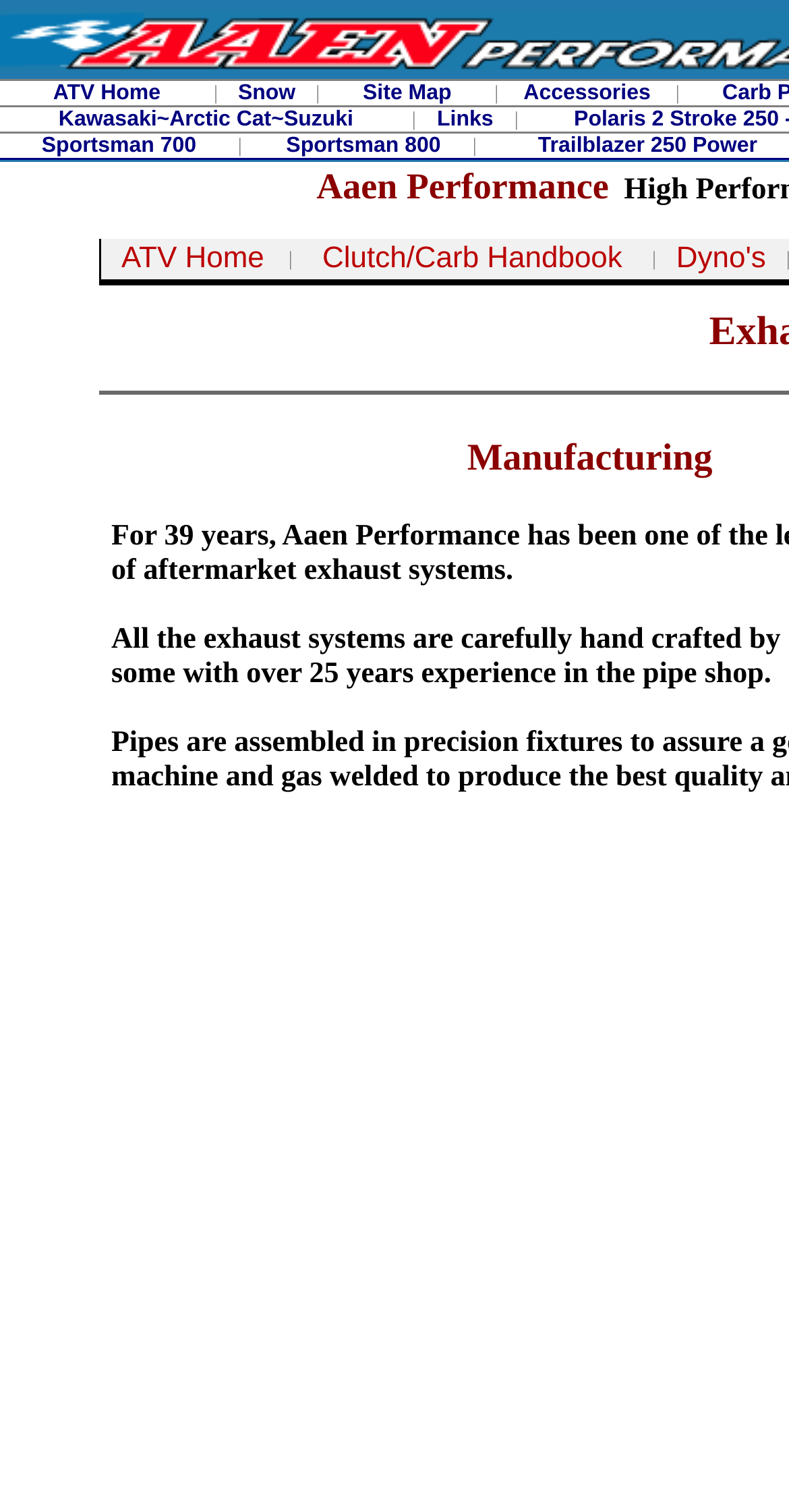Determine the bounding box coordinates for the area that needs to be clicked to fulfill this task: "Go to Site Map". The coordinates must be given as four float numbers between 0 and 1, i.e., [left, top, right, bottom].

[0.46, 0.054, 0.572, 0.07]